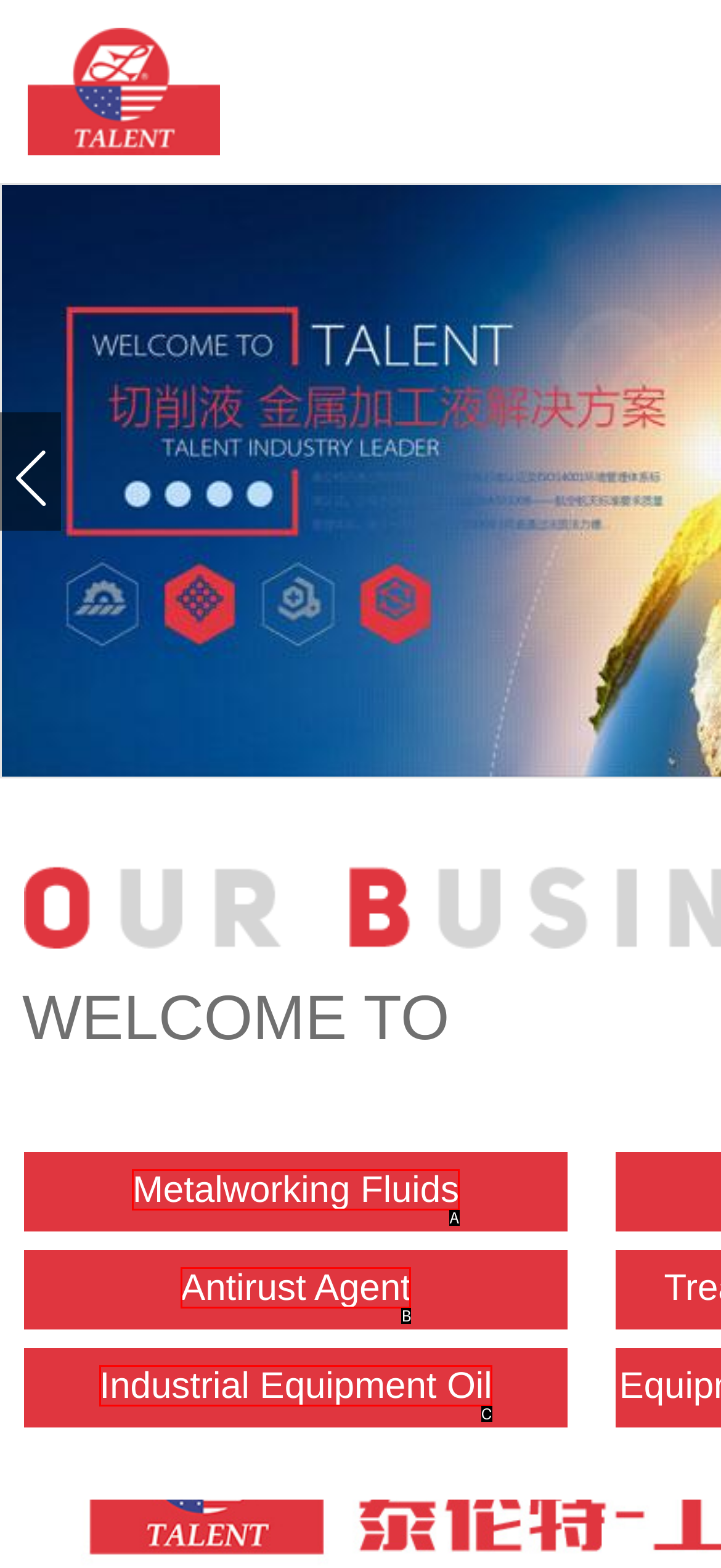Based on the description: Antirust Agent, identify the matching HTML element. Reply with the letter of the correct option directly.

B